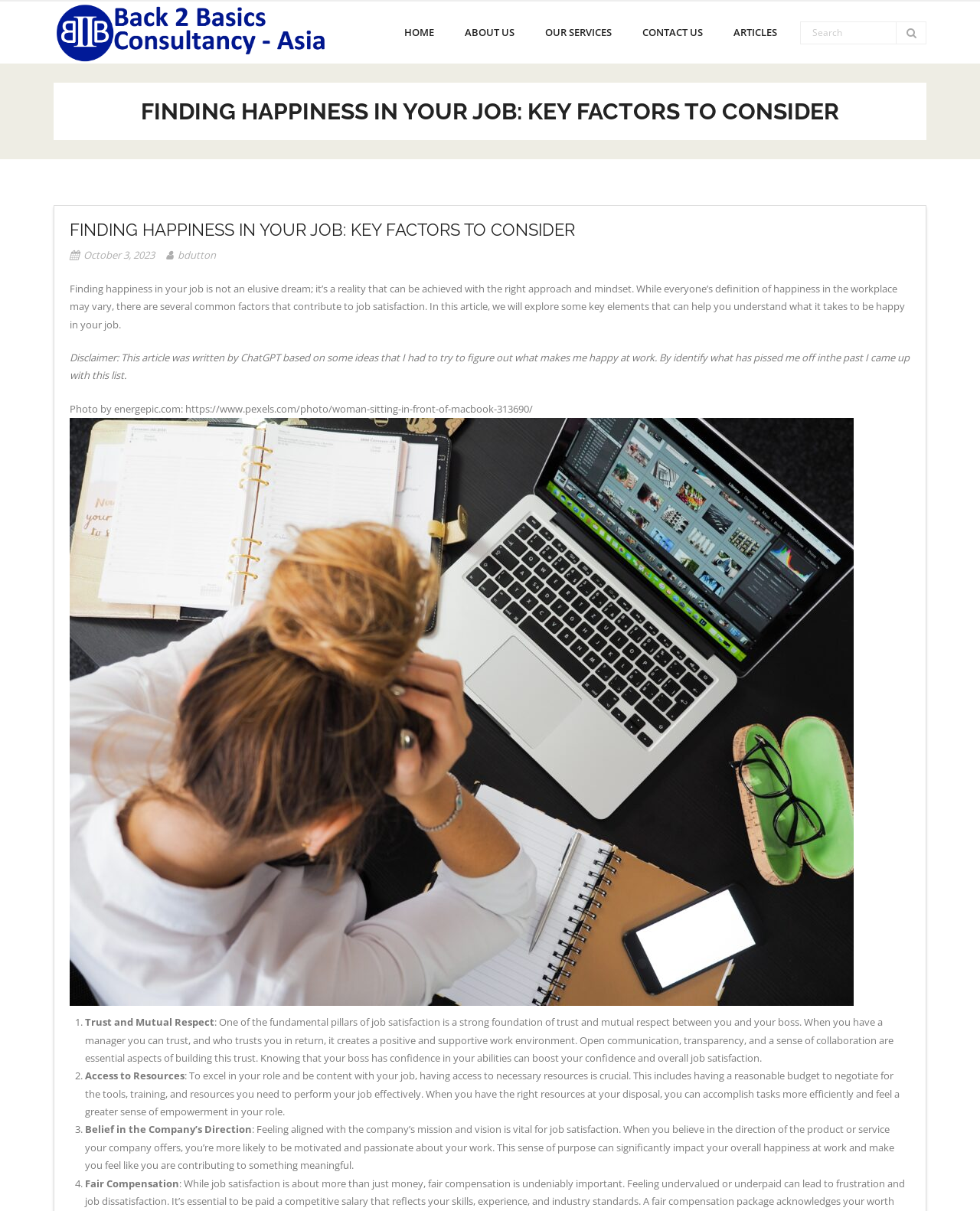What is the company name in the logo?
From the screenshot, supply a one-word or short-phrase answer.

B2B Consultants Asia